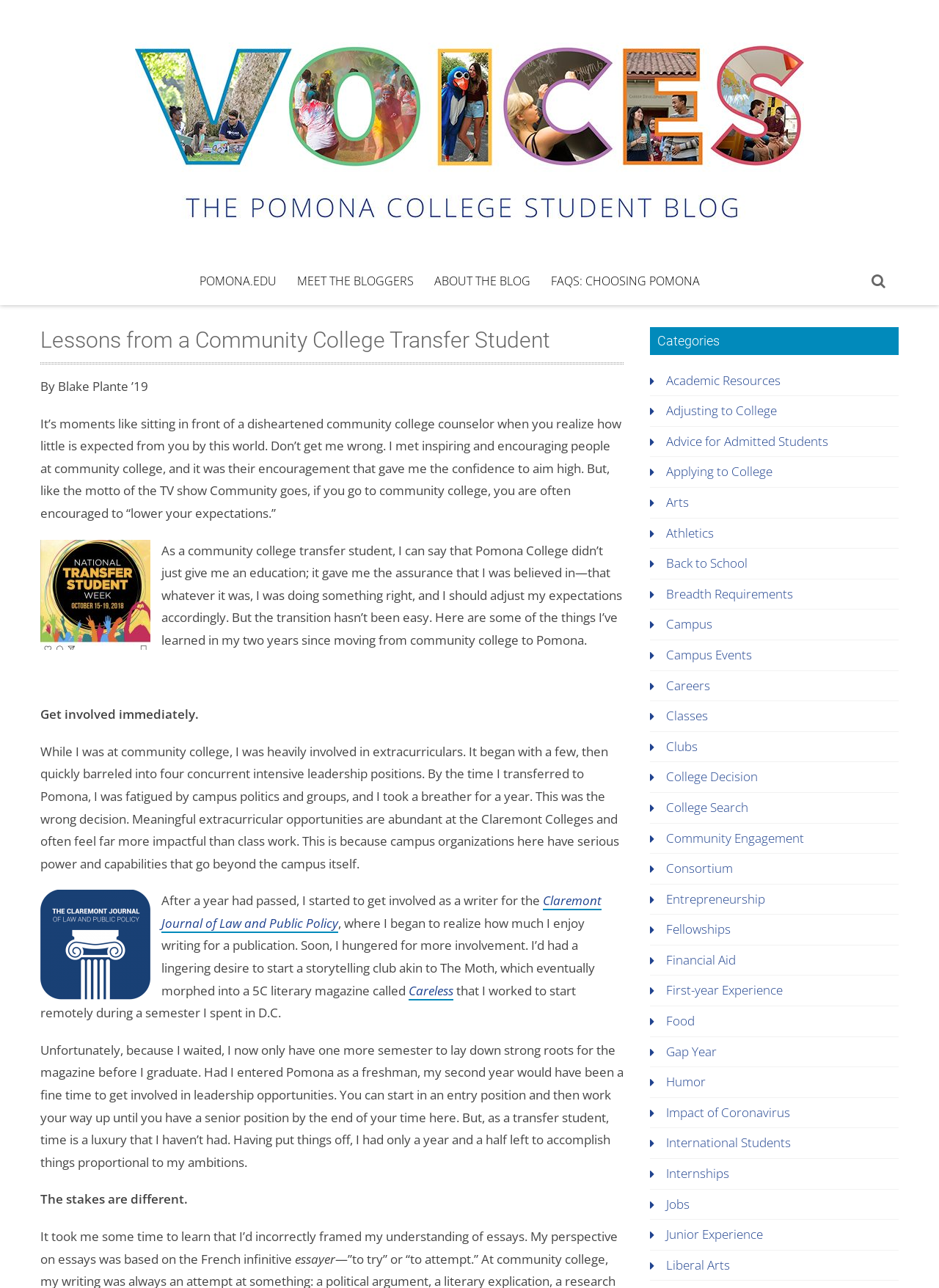Please identify the bounding box coordinates of where to click in order to follow the instruction: "Explore the 'Categories' section".

[0.692, 0.254, 0.957, 0.275]